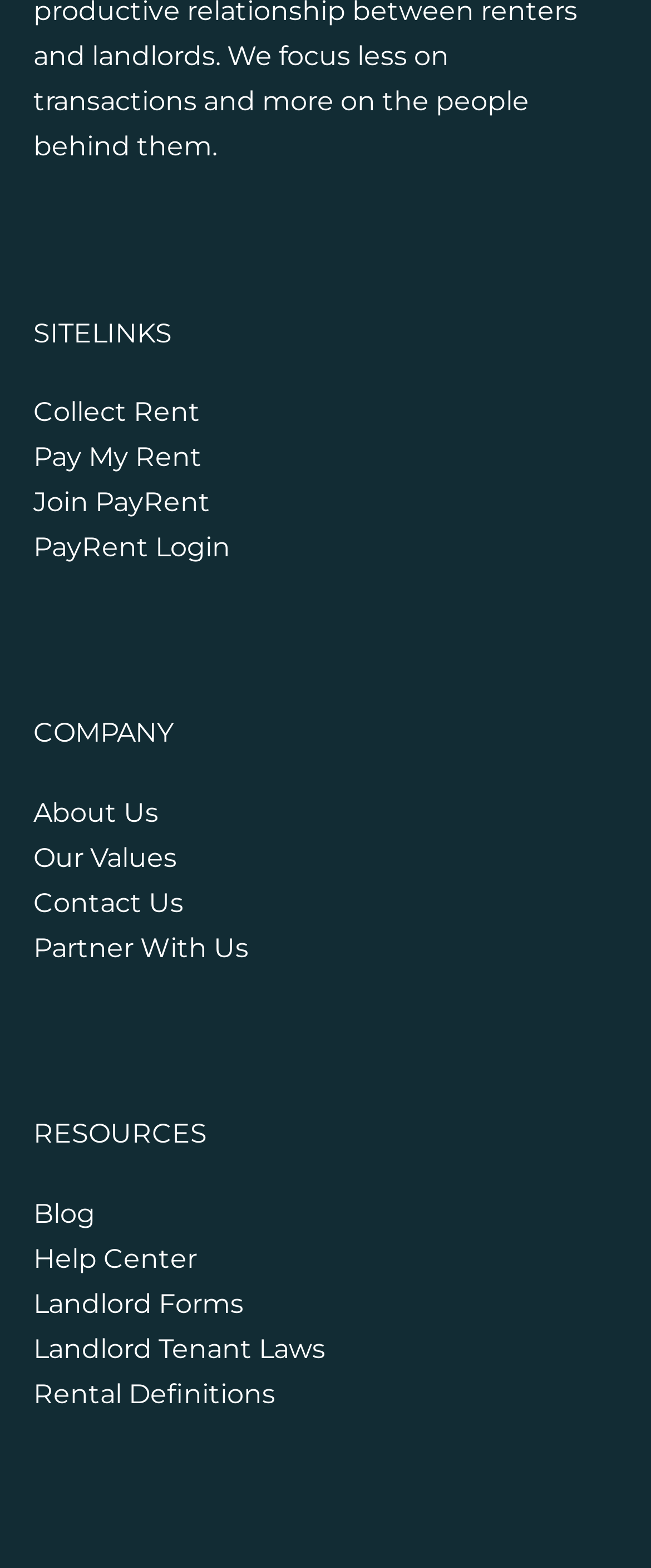How many links are under 'SITELINKS'?
Analyze the image and provide a thorough answer to the question.

I counted the number of links under the 'SITELINKS' heading, which are 'Collect Rent', 'Pay My Rent', 'Join PayRent', and 'PayRent Login', totaling 4 links.